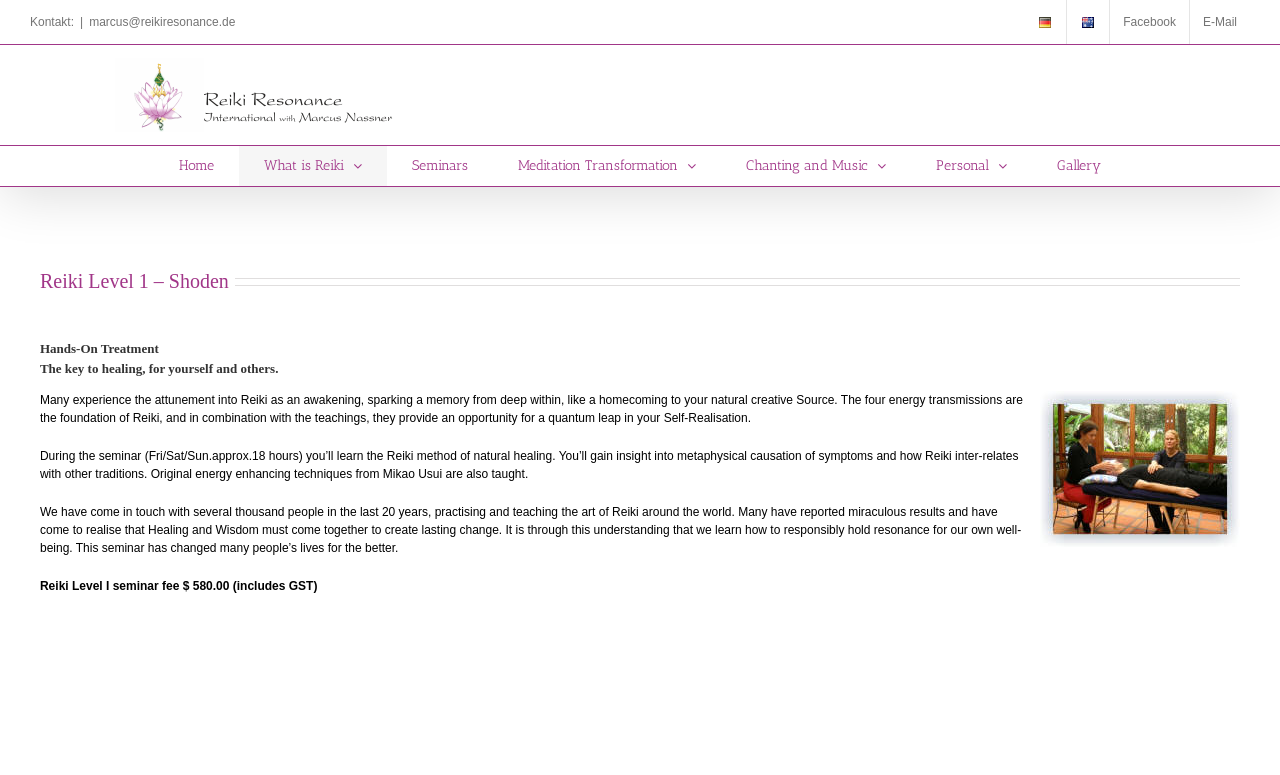Identify the bounding box coordinates of the clickable region necessary to fulfill the following instruction: "Learn about What is Reiki". The bounding box coordinates should be four float numbers between 0 and 1, i.e., [left, top, right, bottom].

[0.187, 0.188, 0.302, 0.24]